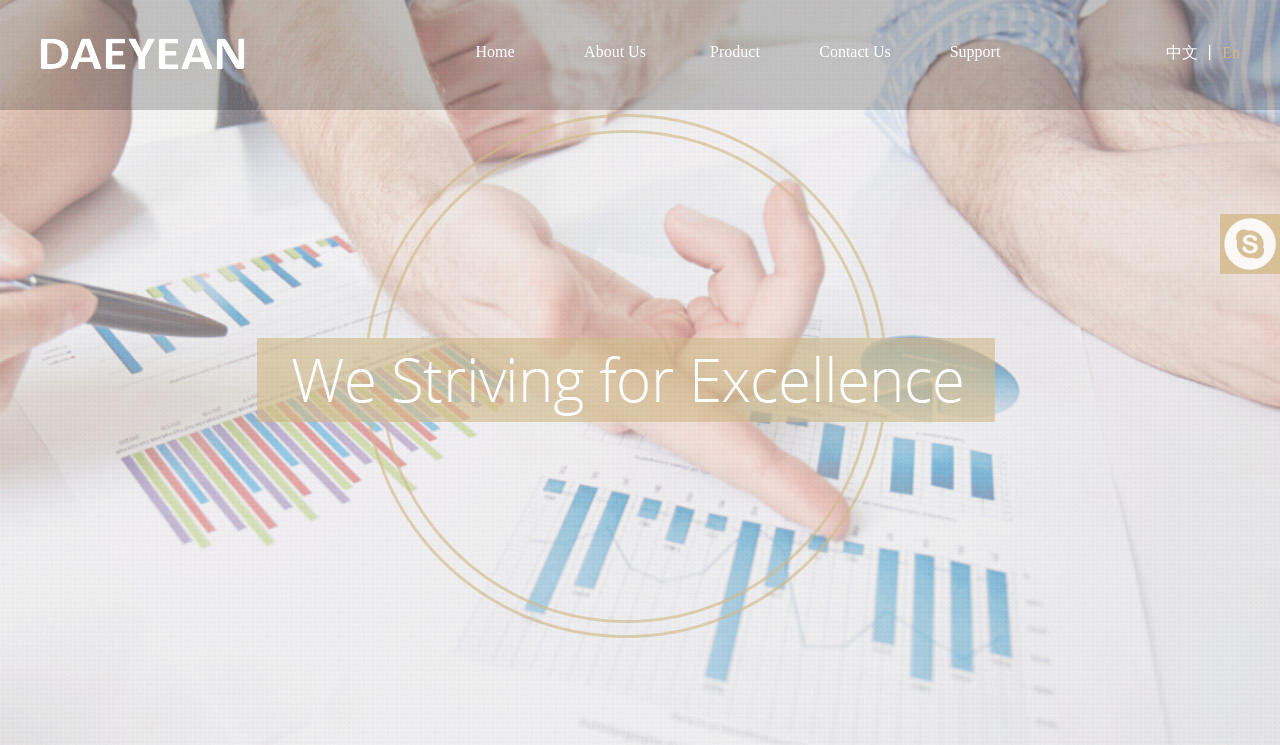What is the last menu item?
Look at the screenshot and give a one-word or phrase answer.

Support